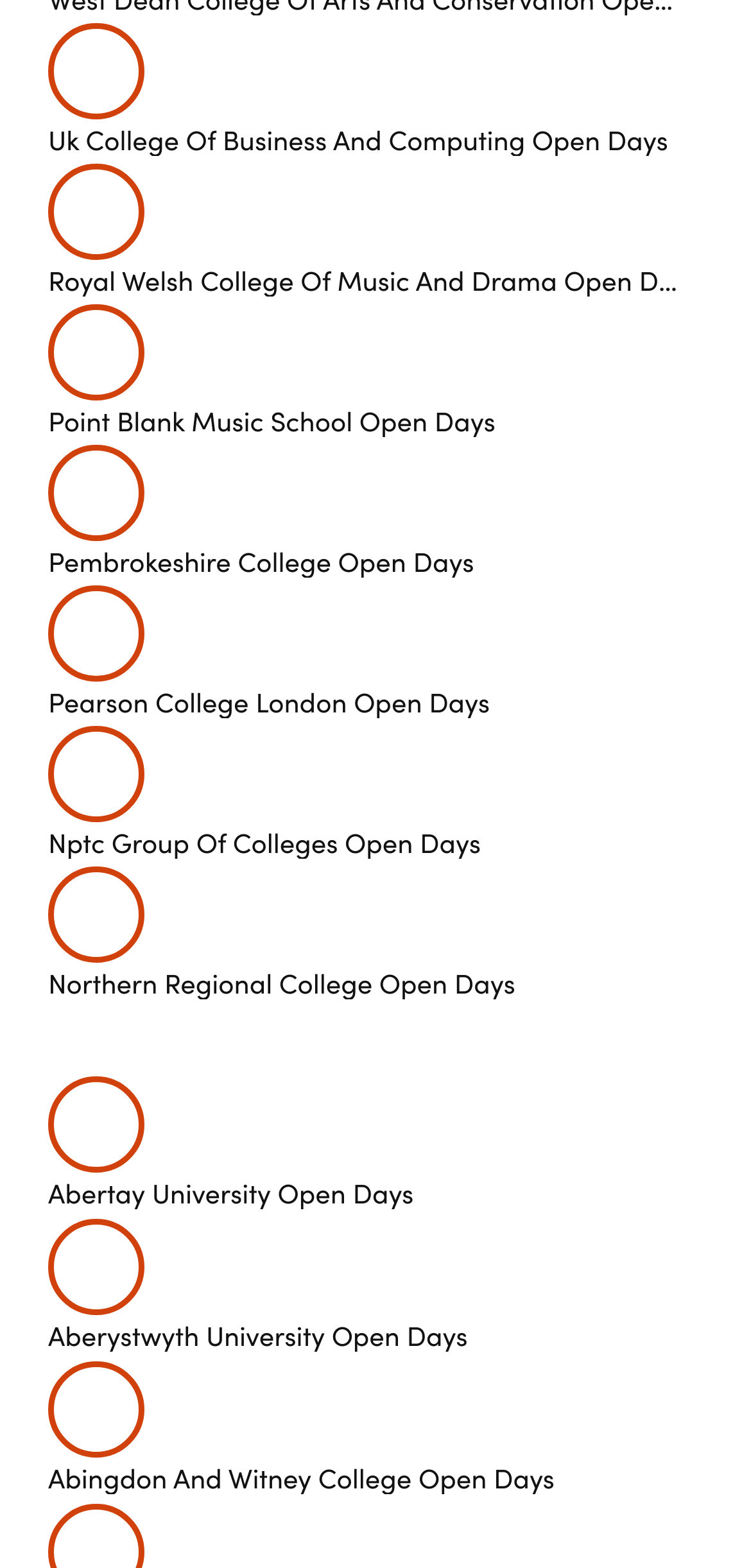Based on the element description: "alt="Find open days college"", identify the UI element and provide its bounding box coordinates. Use four float numbers between 0 and 1, [left, top, right, bottom].

[0.064, 0.552, 0.21, 0.614]